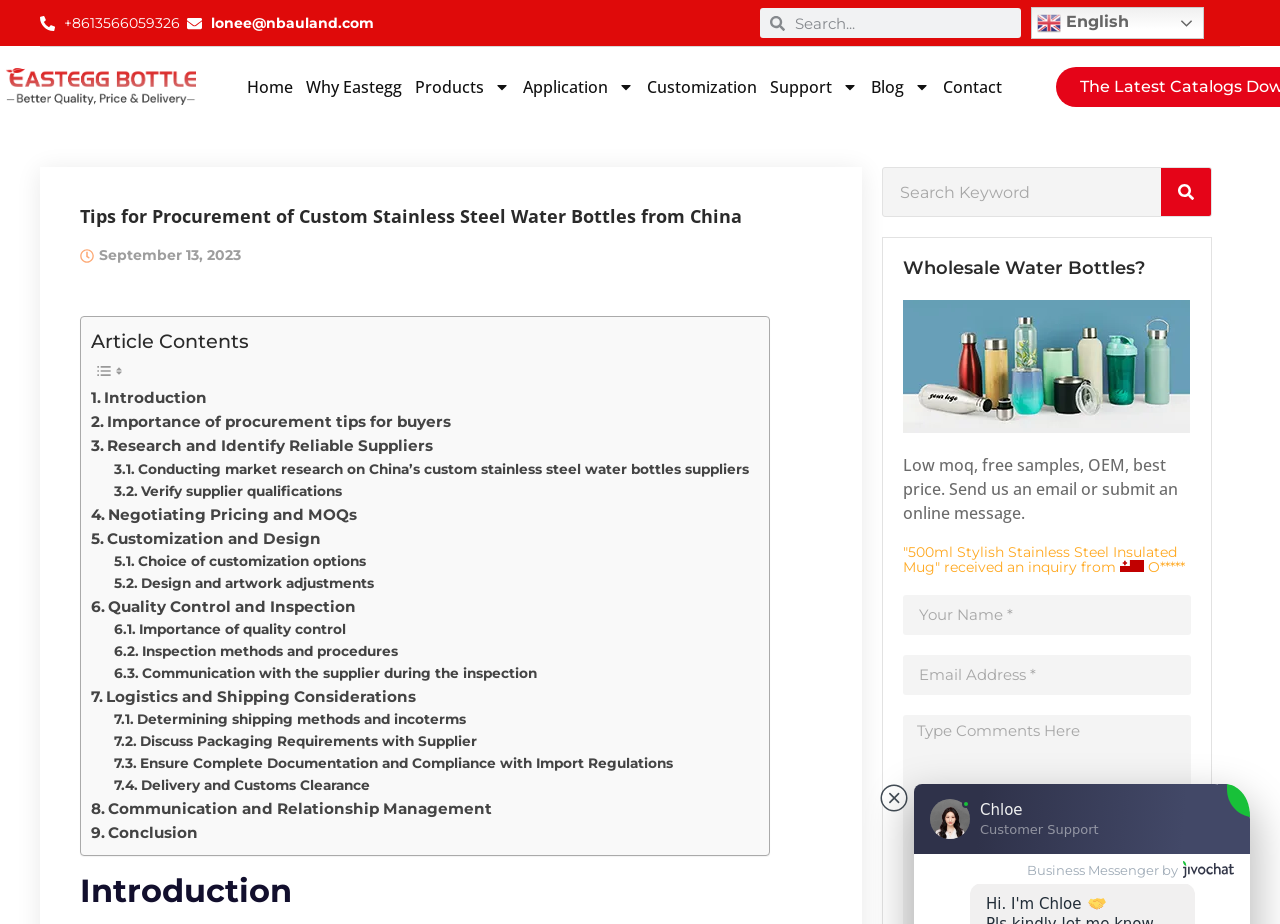Locate the bounding box for the described UI element: "Ivan Ivanov". Ensure the coordinates are four float numbers between 0 and 1, formatted as [left, top, right, bottom].

None